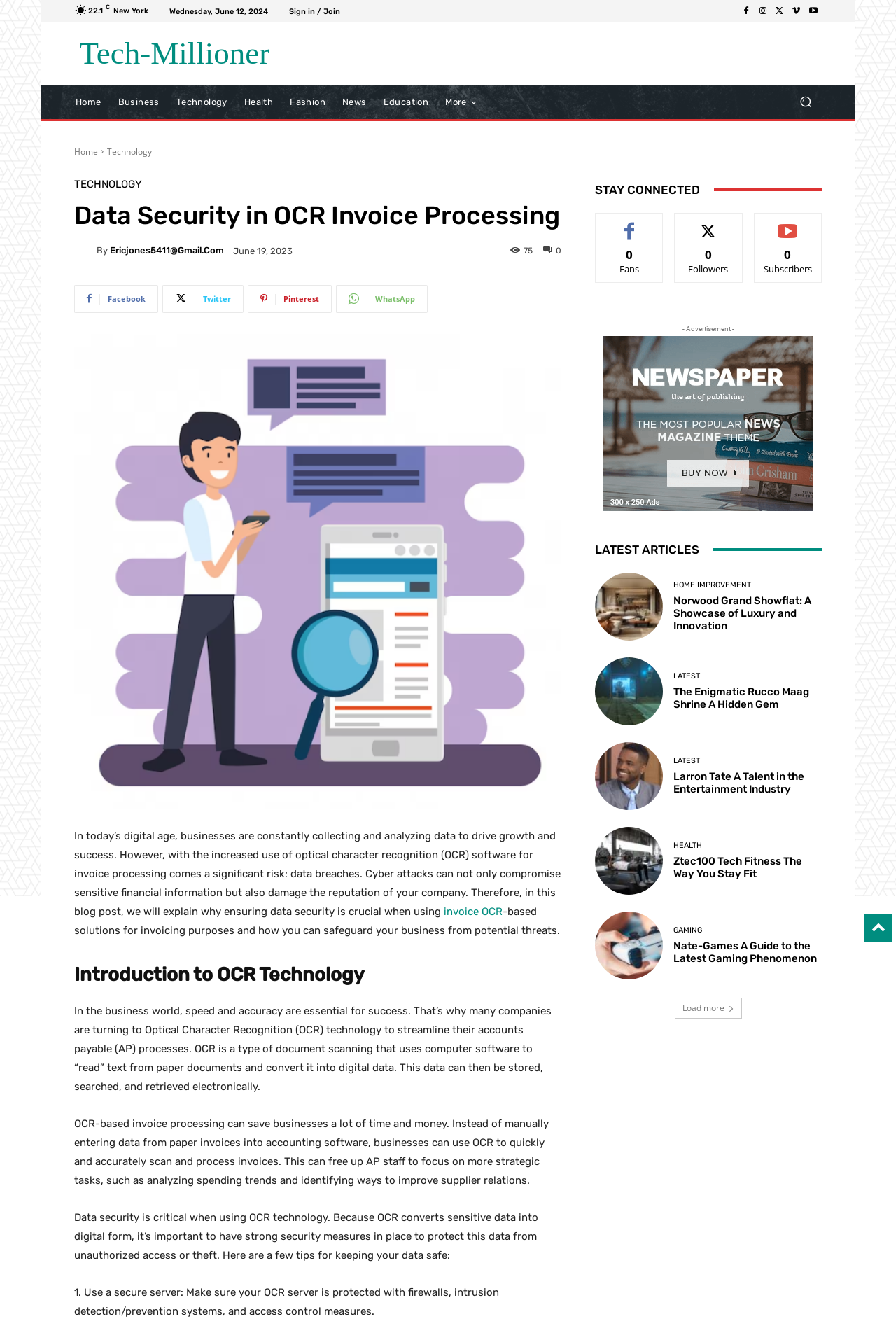What is the category of the article 'Norwood Grand Showflat: A Showcase of Luxury and Innovation'?
Based on the image, answer the question with a single word or brief phrase.

HOME IMPROVEMENT